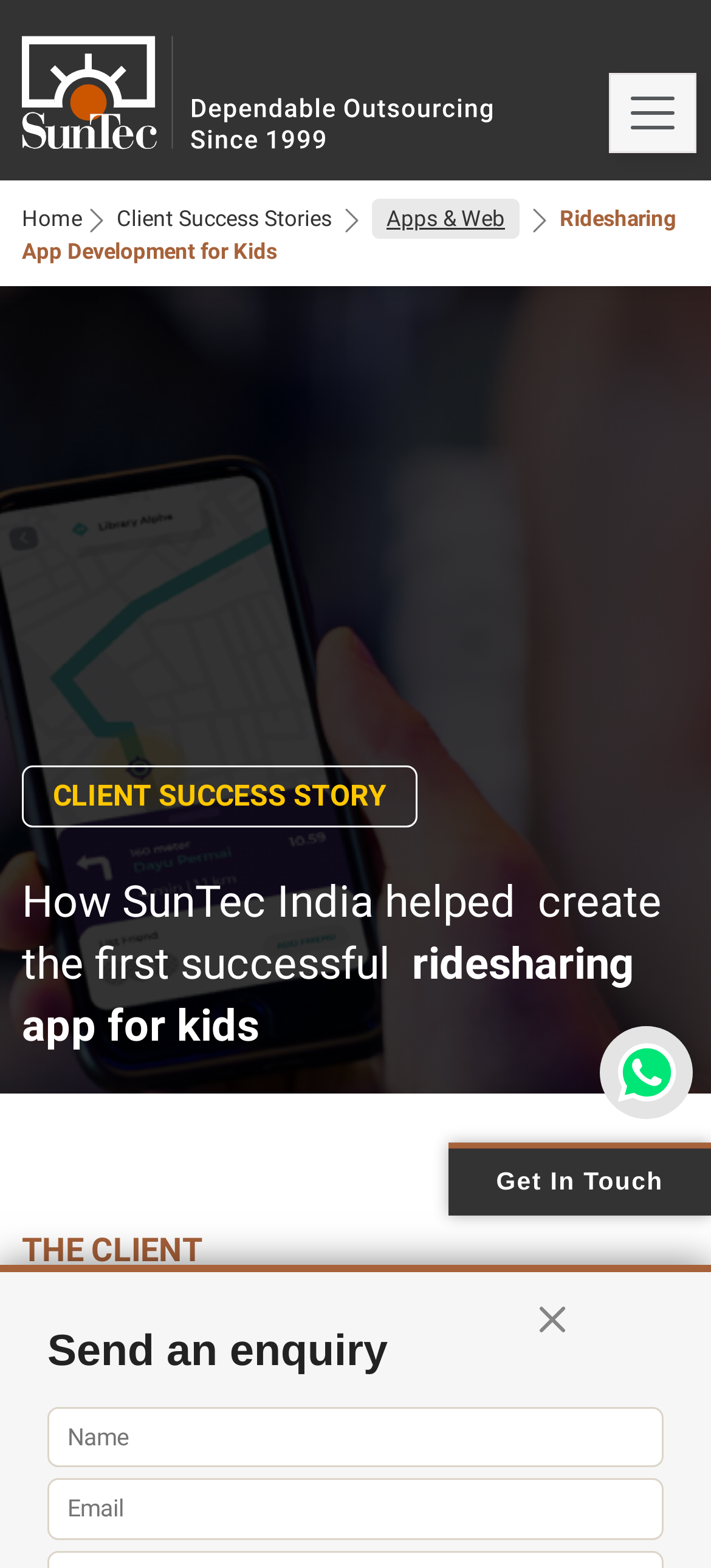Identify the bounding box coordinates for the element you need to click to achieve the following task: "Get In Touch". Provide the bounding box coordinates as four float numbers between 0 and 1, in the form [left, top, right, bottom].

[0.698, 0.745, 0.933, 0.762]